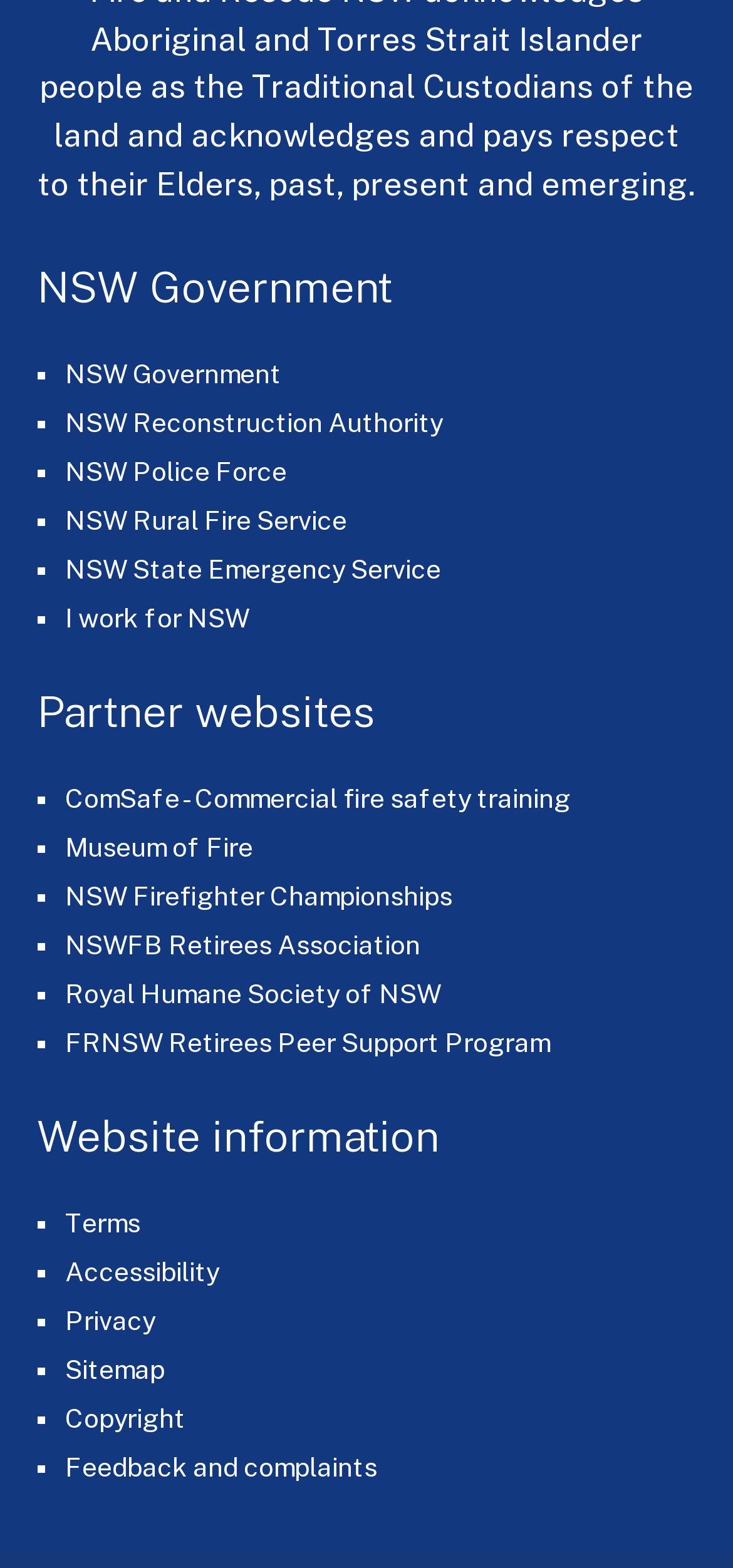Refer to the image and answer the question with as much detail as possible: What is the first link under 'NSW Government'?

I looked at the links under the 'NSW Government' heading and found that the first link is 'NSW Government', which is listed before 'NSW Reconstruction Authority'.